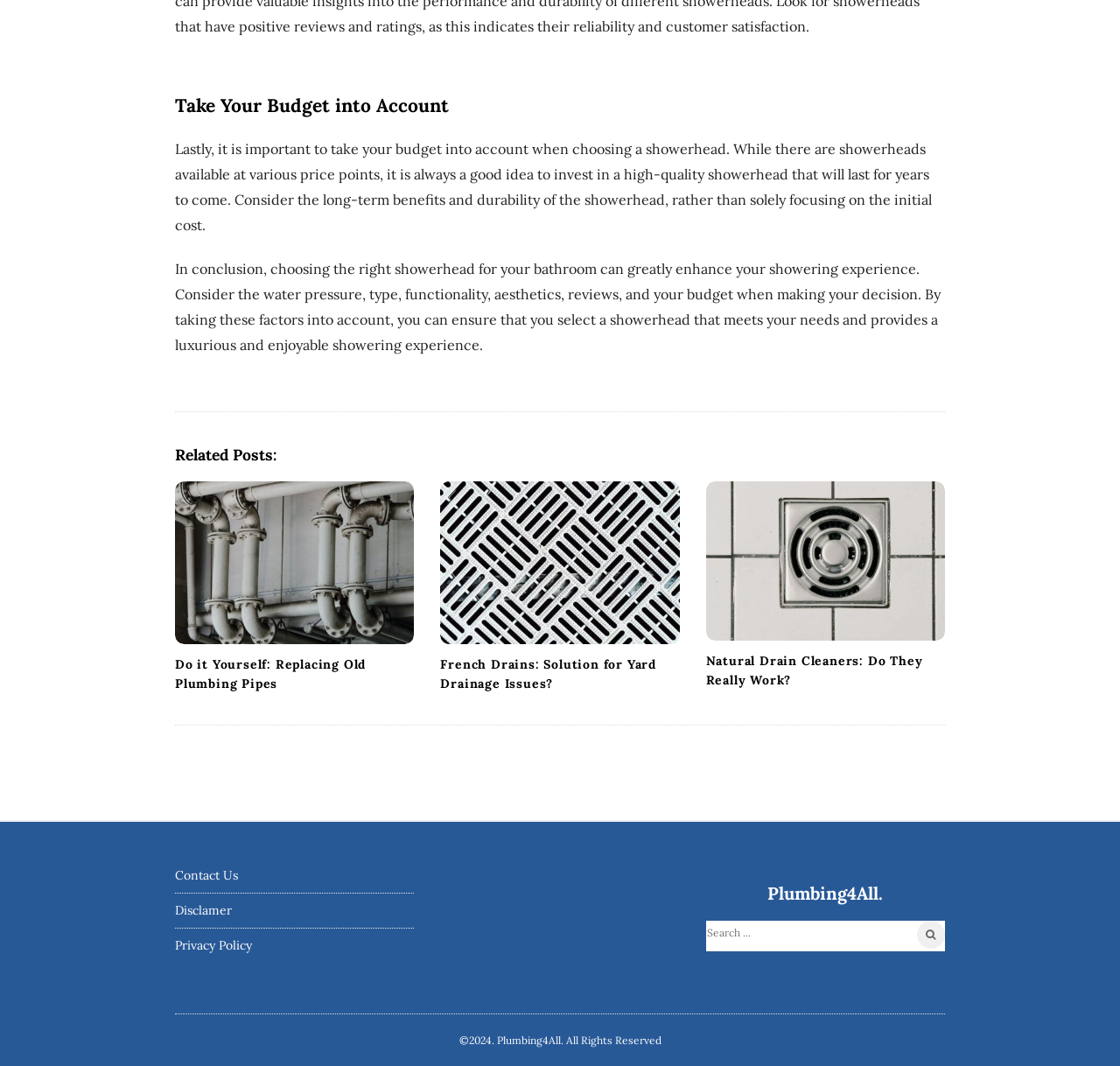Find and provide the bounding box coordinates for the UI element described with: "Plumbing4All.".

[0.63, 0.829, 0.844, 0.848]